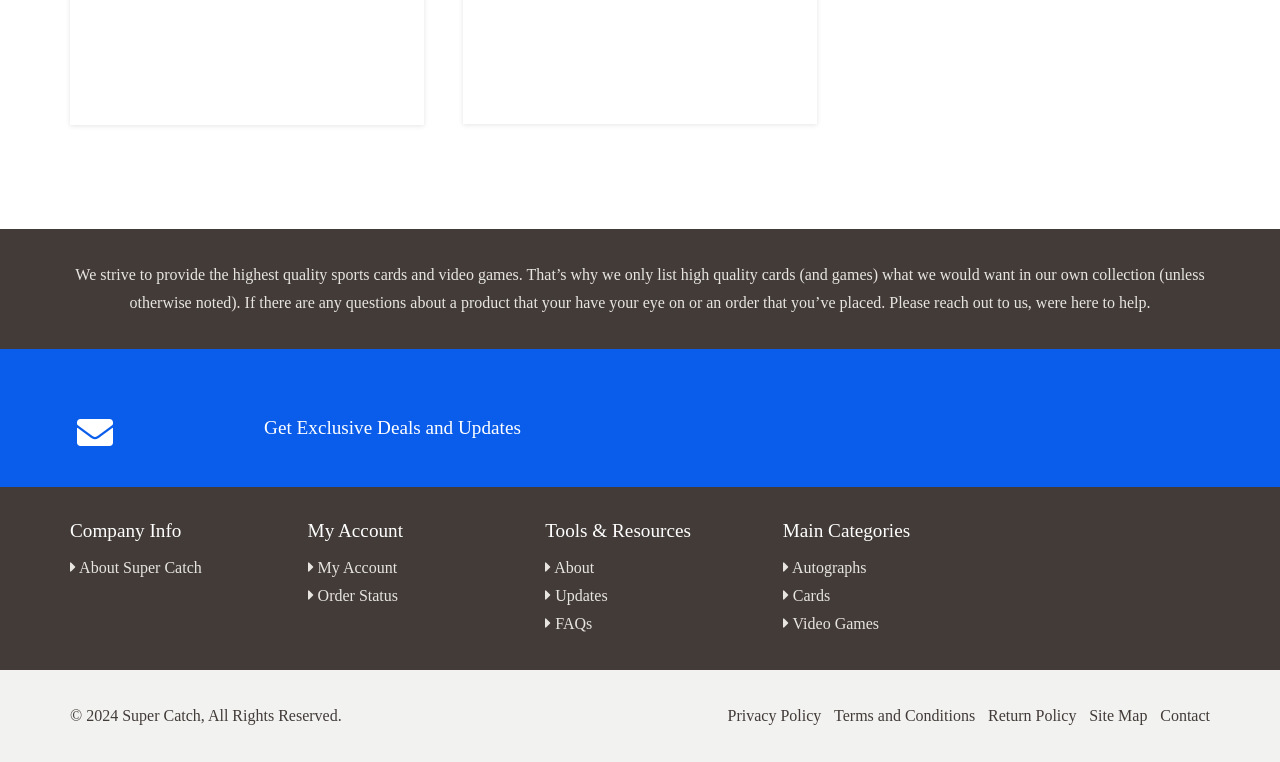Determine the bounding box coordinates of the clickable region to execute the instruction: "Click on 'Posts'". The coordinates should be four float numbers between 0 and 1, denoted as [left, top, right, bottom].

None